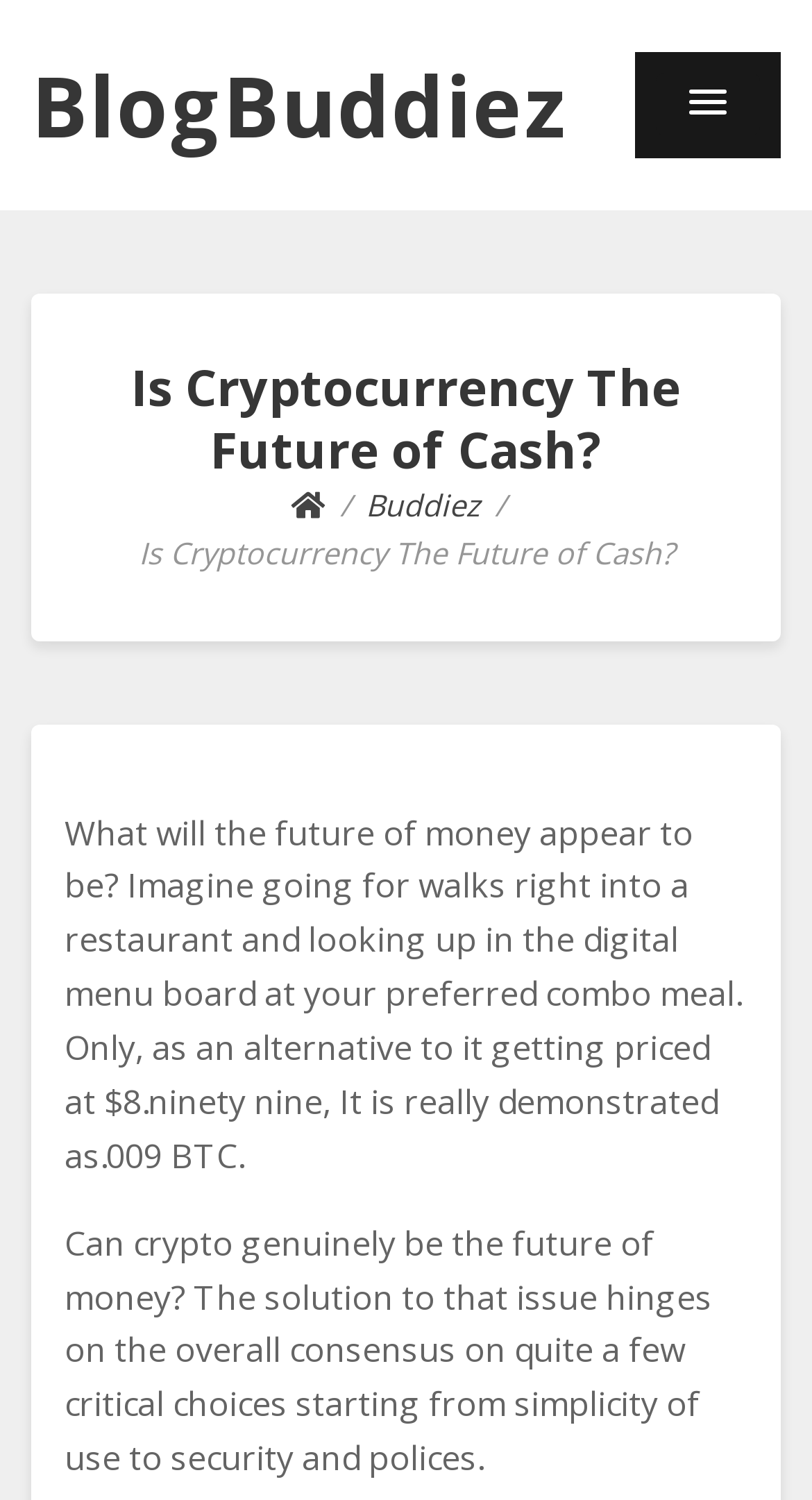Detail the webpage's structure and highlights in your description.

The webpage is about the future of money and cryptocurrency, with a title "Is Cryptocurrency The Future of Cash?" at the top center of the page. Below the title, there is a navigation section with breadcrumbs, including a link to "Buddiez" and a home icon. 

To the top right, there is a button with a popup menu. Above the title, the website's name "BlogBuddiez" is displayed prominently. 

The main content of the page is divided into two paragraphs. The first paragraph describes a scenario where cryptocurrency is used to pay for a meal at a restaurant, with the price displayed in BTC instead of dollars. The second paragraph raises questions about whether cryptocurrency can genuinely be the future of money, citing factors such as simplicity of use, security, and regulations.